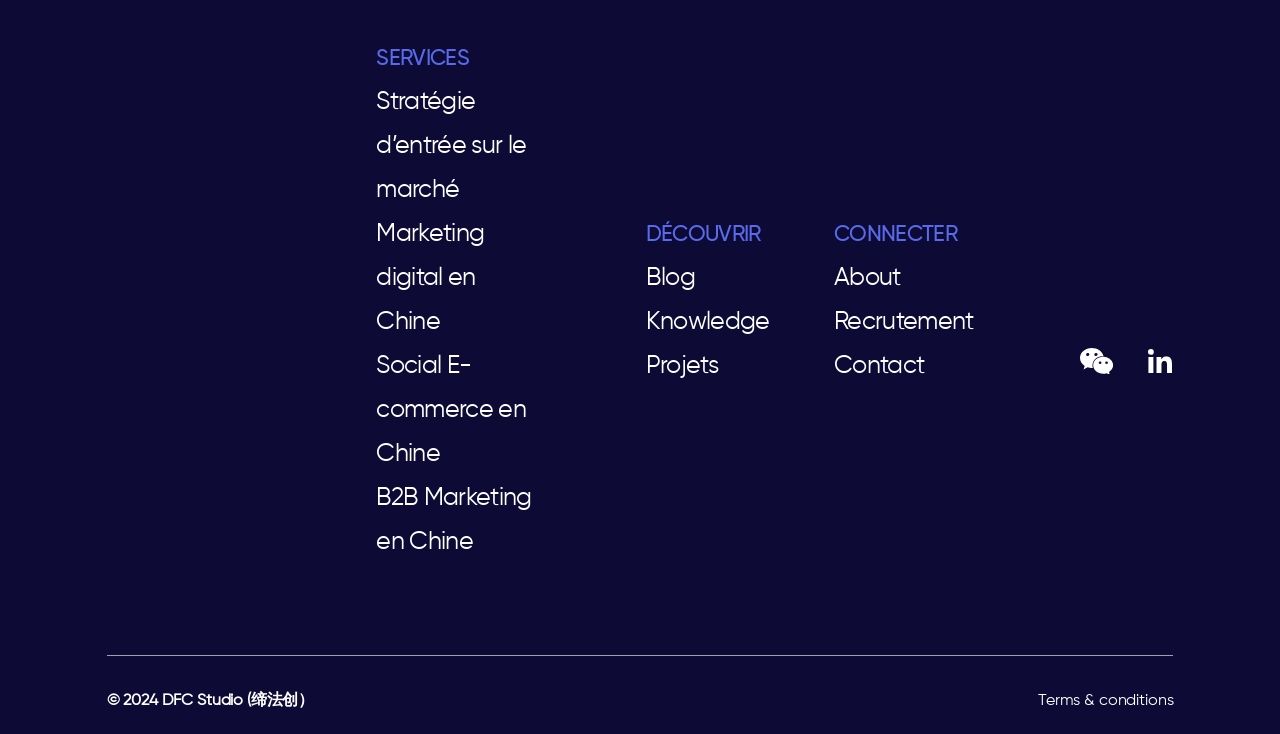Find the bounding box coordinates for the area that should be clicked to accomplish the instruction: "Click on the logo".

[0.083, 0.253, 0.211, 0.567]